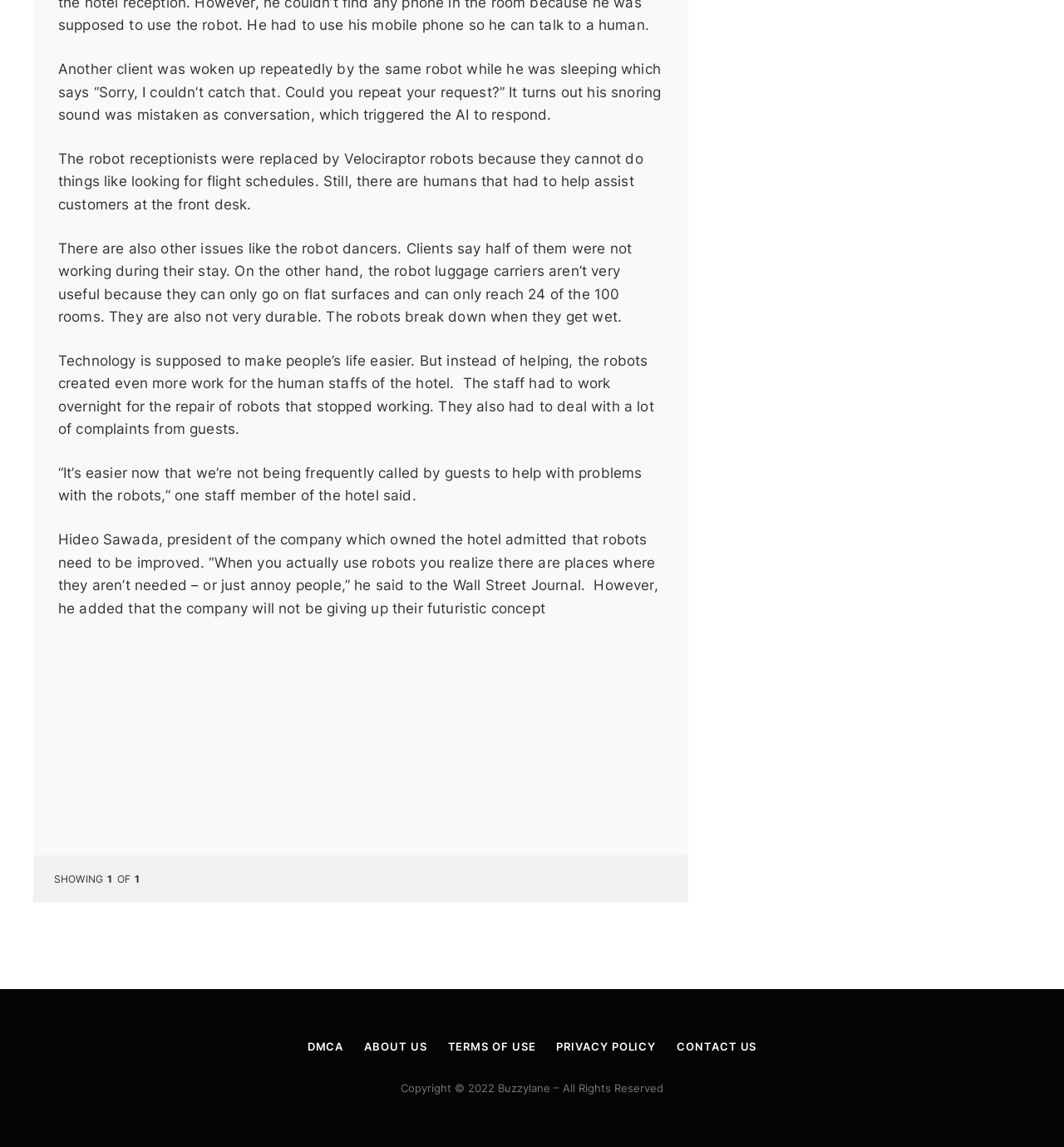What is the name of the company that owns the hotel?
Observe the image and answer the question with a one-word or short phrase response.

Buzzylane